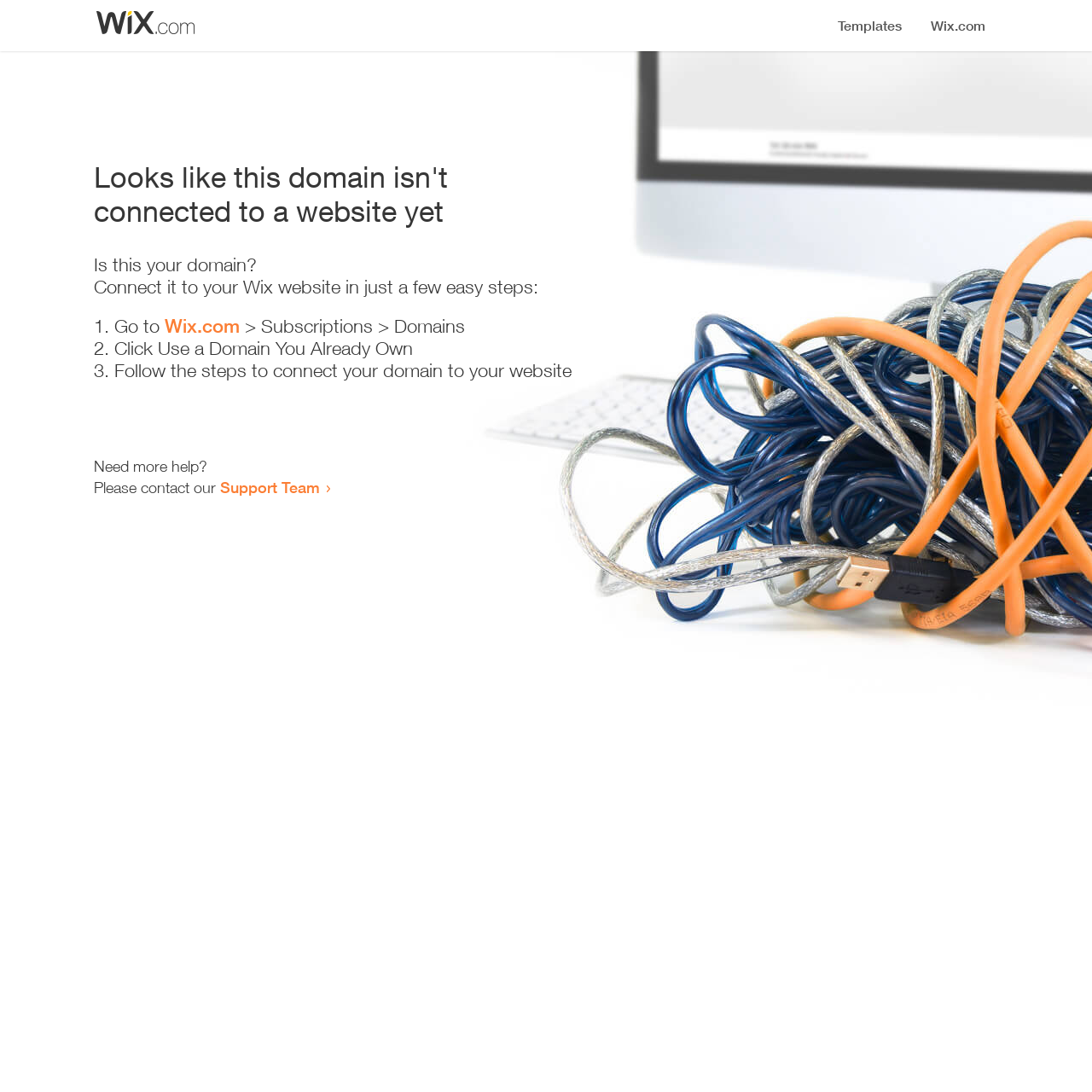What is the first step to connect a domain to a website? From the image, respond with a single word or brief phrase.

Go to Wix.com